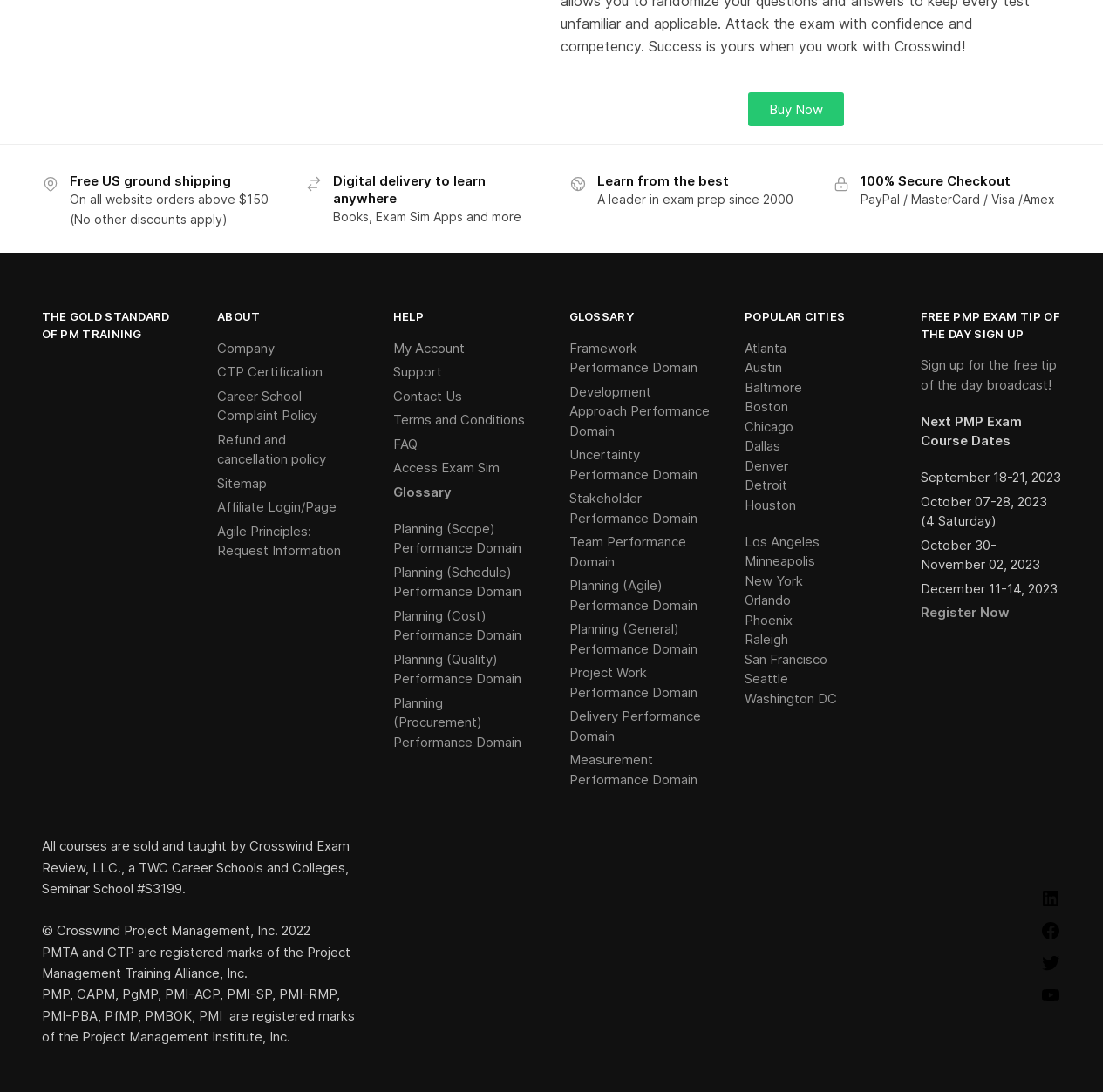Specify the bounding box coordinates of the element's region that should be clicked to achieve the following instruction: "Sign up for the free tip of the day broadcast!". The bounding box coordinates consist of four float numbers between 0 and 1, in the format [left, top, right, bottom].

[0.825, 0.323, 0.947, 0.356]